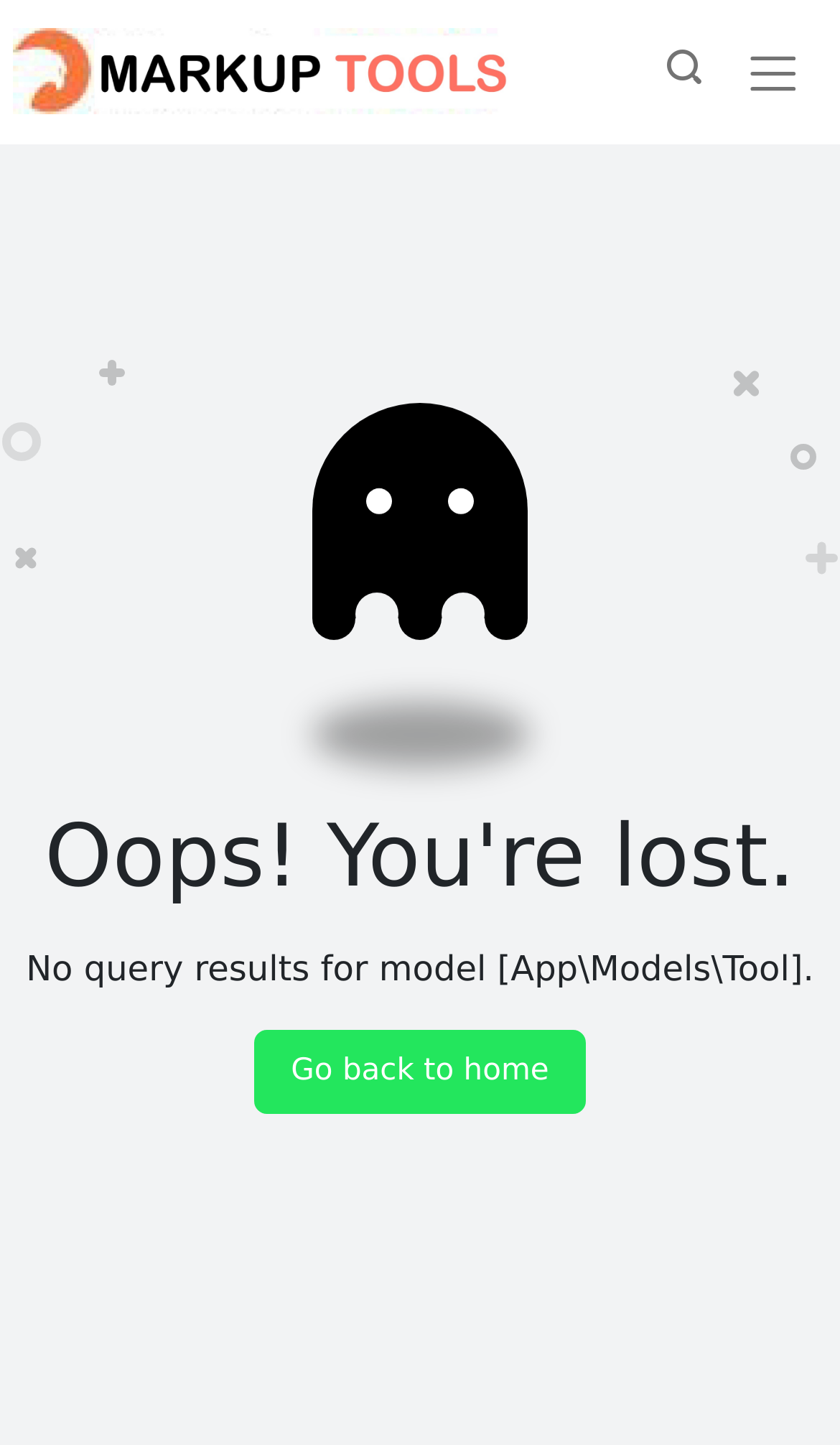Please respond to the question using a single word or phrase:
What is the purpose of the button at the top right?

Toggle navigation